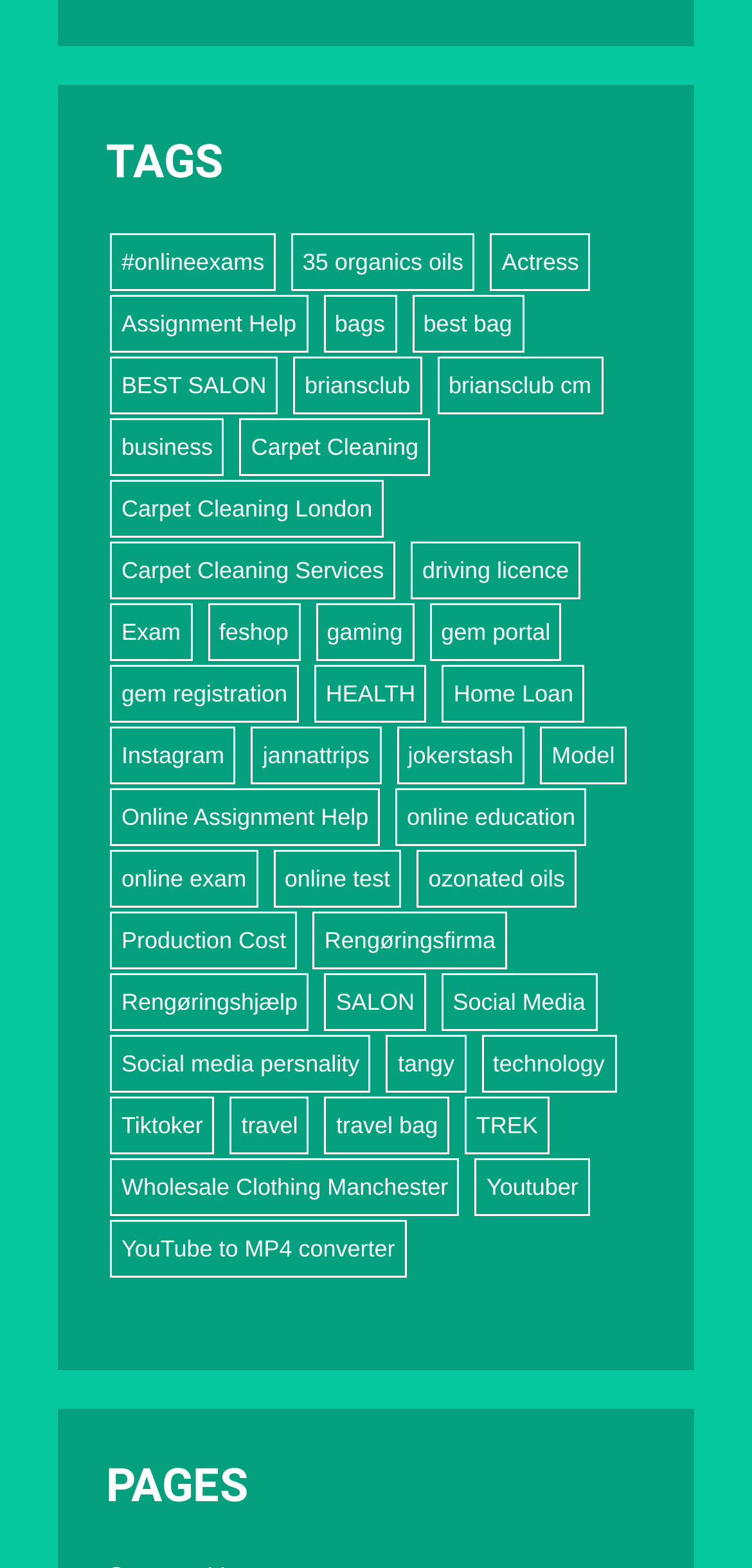What is the category listed below 'gaming'?
Give a single word or phrase as your answer by examining the image.

gem portal